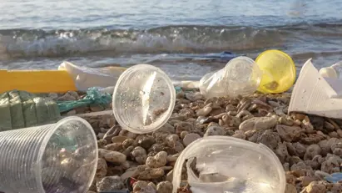What is the color of the plastic cups in the image?
Based on the visual content, answer with a single word or a brief phrase.

Clear and yellow